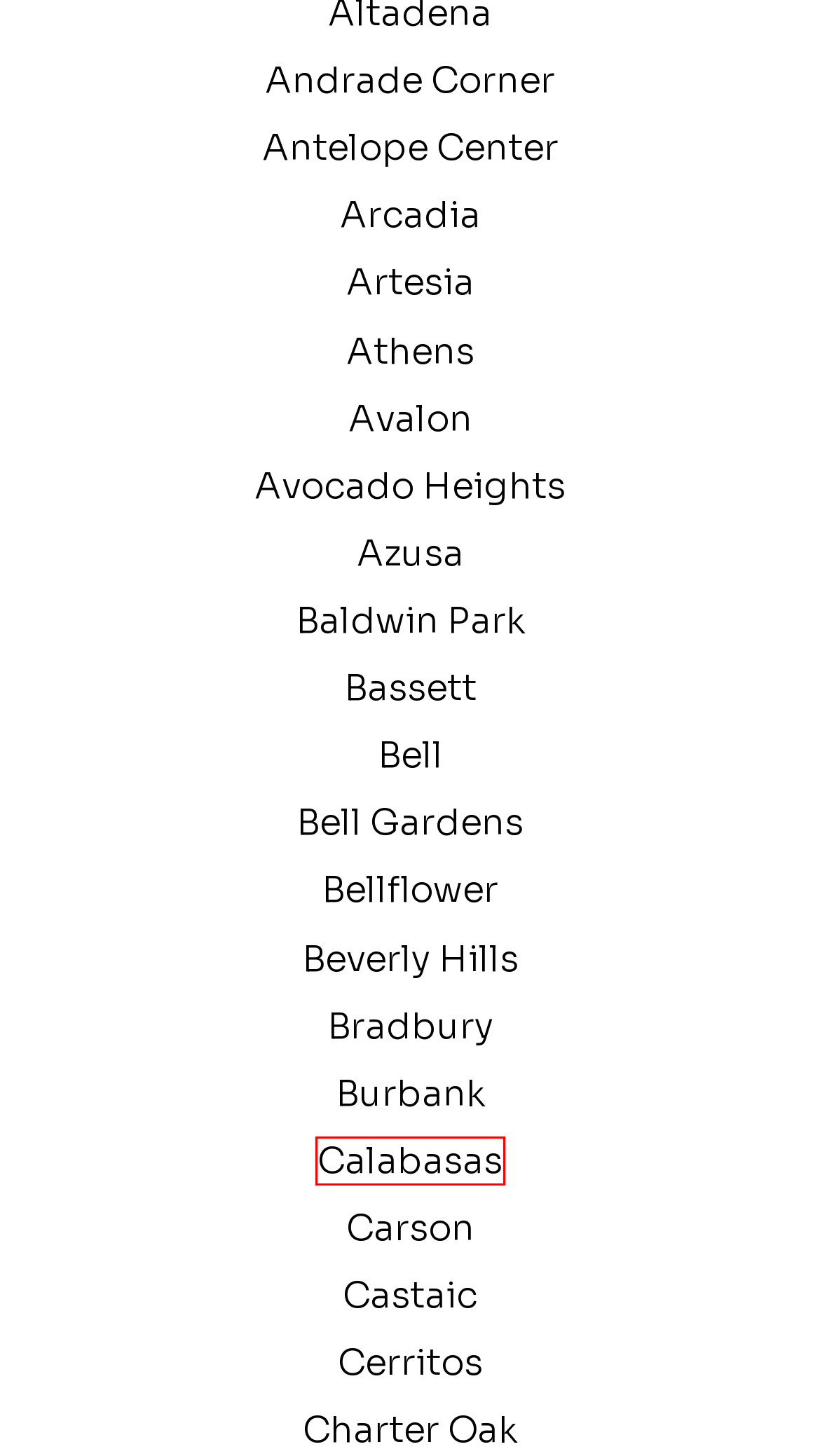You are presented with a screenshot of a webpage that includes a red bounding box around an element. Determine which webpage description best matches the page that results from clicking the element within the red bounding box. Here are the candidates:
A. Plumbing Company Bellflower, CA
B. Plumbing Company Charter Oak, CA
C. Plumbing Company Castaic, CA
D. Plumbing Company Artesia, CA
E. Plumbing Company Bell Gardens, CA | Castaneda's 24/7 Plumbing & Rooter
F. Plumbing Company Beverly Hills, CA
G. Plumbing Company Athens, CA | Castaneda's 24/7 Plumbing & Rooter
H. Plumbing Company Calabasas, CA

H